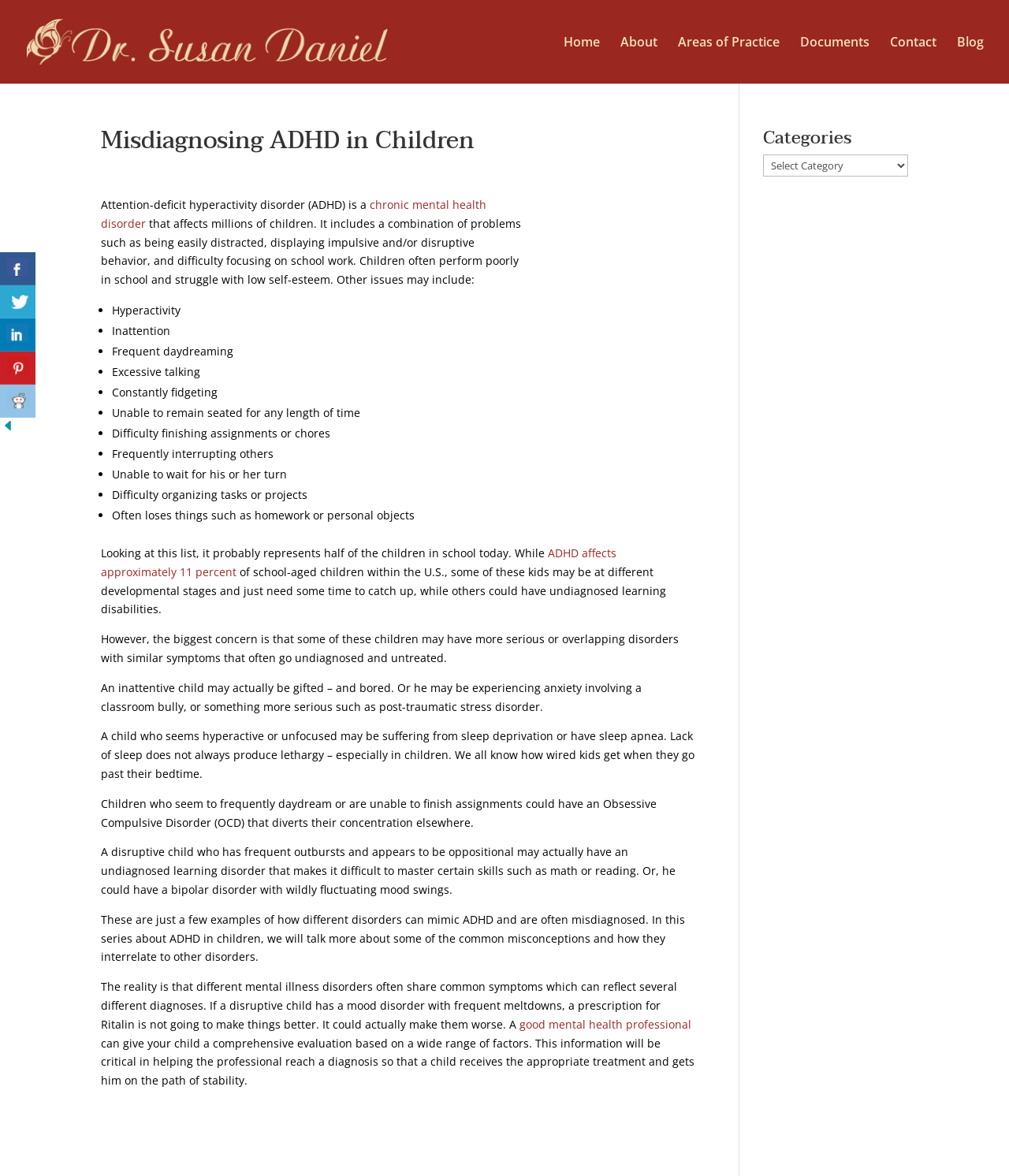Describe the entire webpage, focusing on both content and design.

The webpage is about misdiagnosing ADHD in children, written by Dr. Susan Daniel. At the top, there is a header section with a link to "Dr. Susan Daniel" accompanied by an image of the doctor. Below this, there is a navigation menu with links to "Home", "About", "Areas of Practice", "Documents", "Contact", and "Blog".

The main content of the webpage is an article about ADHD in children. The article starts with a heading "Misdiagnosing ADHD in Children" followed by a brief introduction to ADHD, describing it as a chronic mental health disorder that affects millions of children. The text explains that ADHD includes a combination of problems such as being easily distracted, displaying impulsive and/or disruptive behavior, and difficulty focusing on school work.

Below this introduction, there is a list of symptoms associated with ADHD, including hyperactivity, inattention, frequent daydreaming, excessive talking, and others. The list is formatted with bullet points, and each item is a separate text element.

The article then discusses how some children may be misdiagnosed with ADHD when they actually have other underlying conditions, such as learning disabilities, anxiety, or sleep disorders. The text explains that a comprehensive evaluation by a good mental health professional is necessary to reach an accurate diagnosis and provide appropriate treatment.

At the bottom of the page, there is a section with a heading "Categories" and a combobox to select categories. There is also a section with social media links to share the article with friends.

On the left side of the page, there is a vertical section with links to share the article on various social media platforms, including Facebook, Twitter, LinkedIn, Pinterest, and Reddit. There is also a link to hide these buttons.